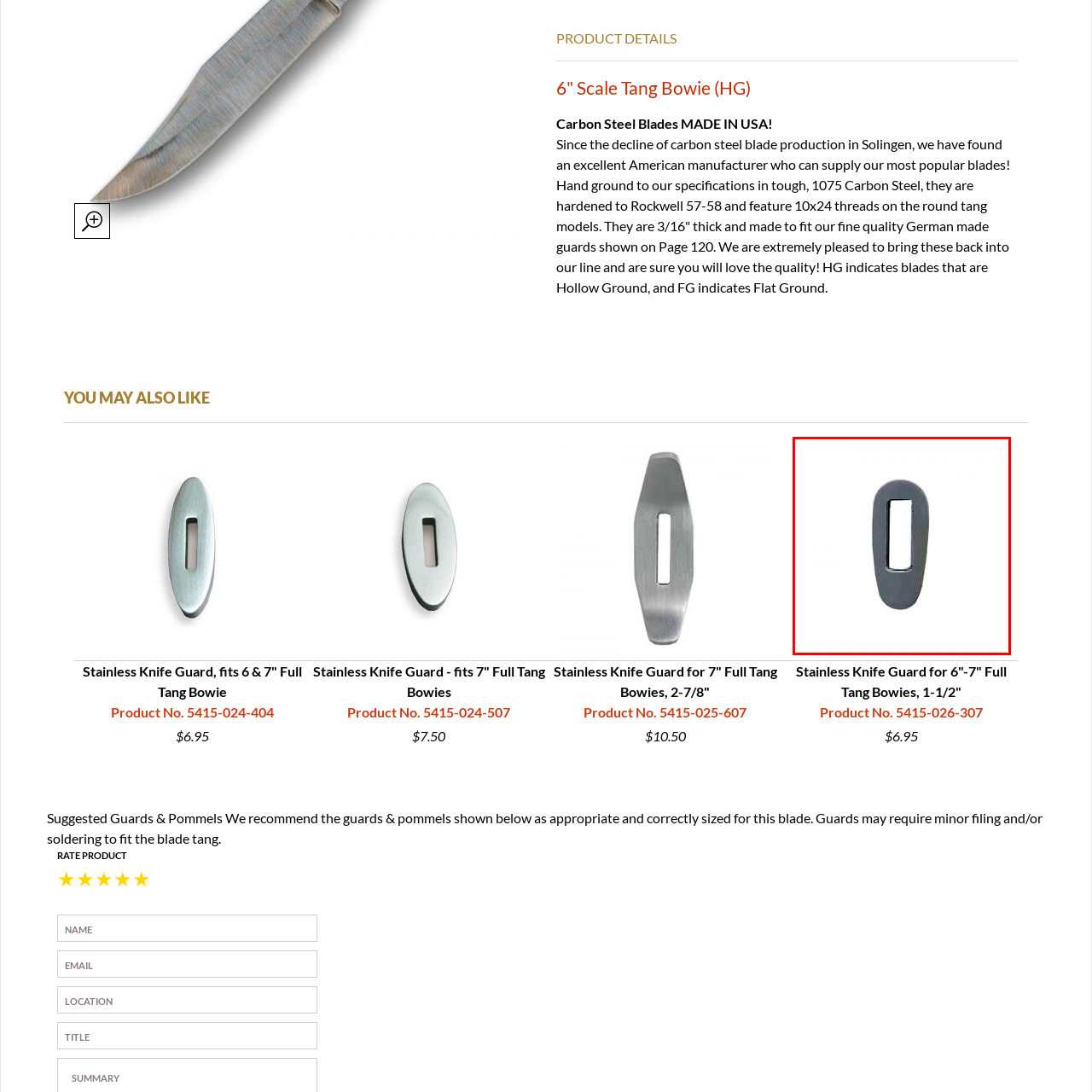Analyze and describe the image content within the red perimeter in detail.

The image depicts a stainless knife guard specifically designed to fit 6" and 7" Full Tang Bowie knives. This essential accessory has a rounded, elongated shape with a rectangular cutout in the center, ensuring a secure fit over the blade's tang. The product is constructed from durable stainless steel, providing protection for the knife while enhancing its aesthetic appeal. It is part of a product line that includes various knife guards, as indicated in the surrounding product details and recommendations for accessories suitable for this type of blade. Priced at $6.95, this knife guard is a critical component for maintaining the longevity and functionality of Full Tang Bowie knives.